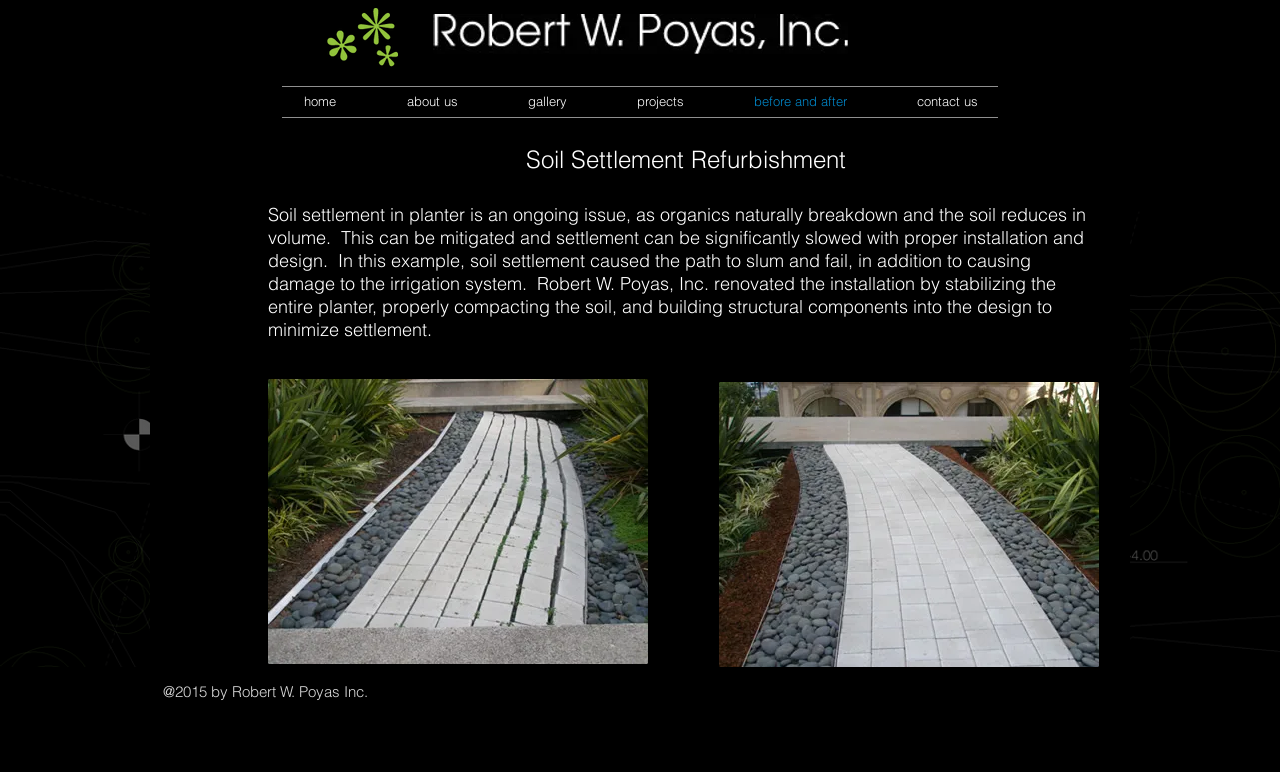Respond to the following question with a brief word or phrase:
What year is the copyright?

2015